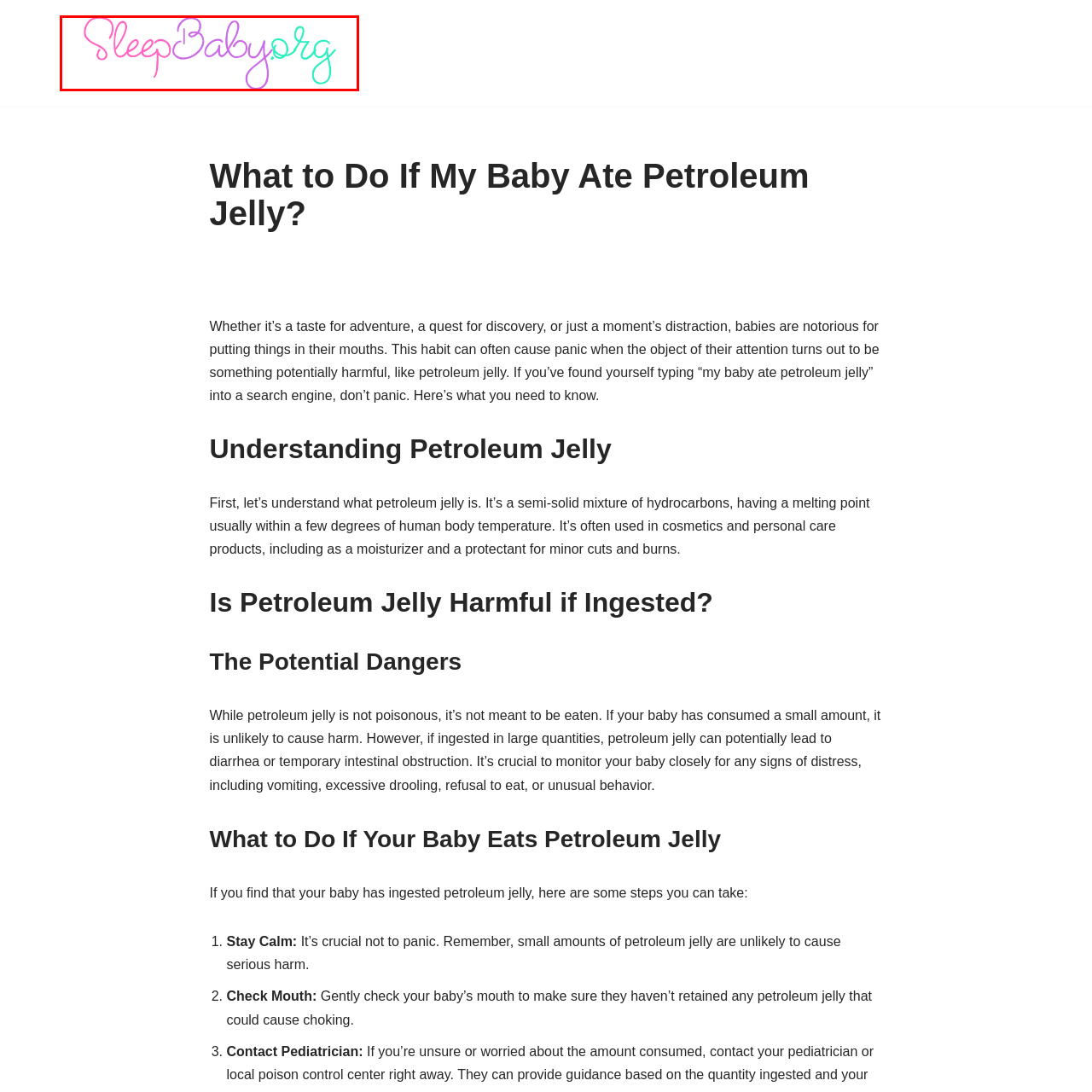Examine the image indicated by the red box and respond with a single word or phrase to the following question:
What is the focus of SleepBaby.org?

Baby sleep resources